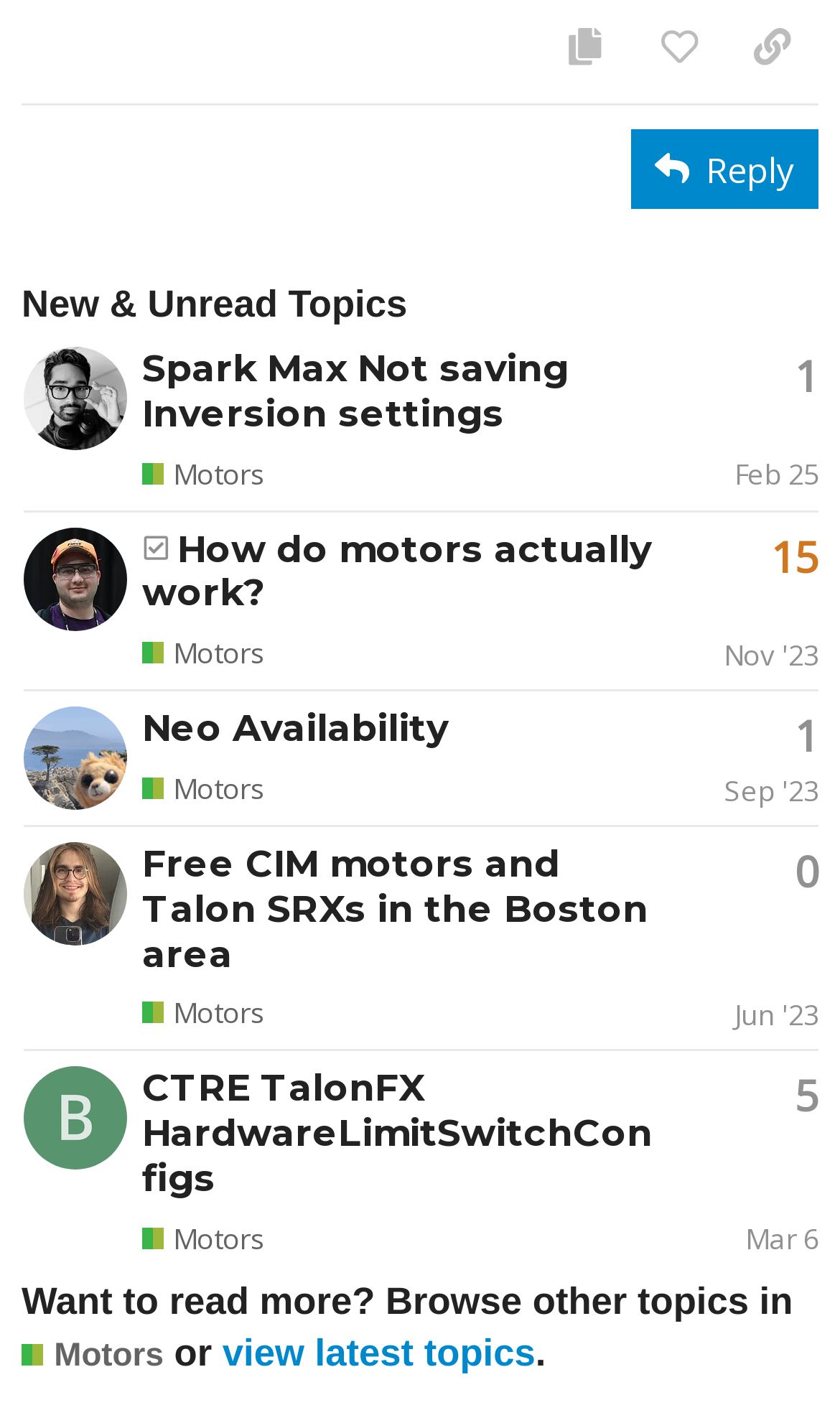Reply to the question below using a single word or brief phrase:
What is the category of the topics listed?

Motors